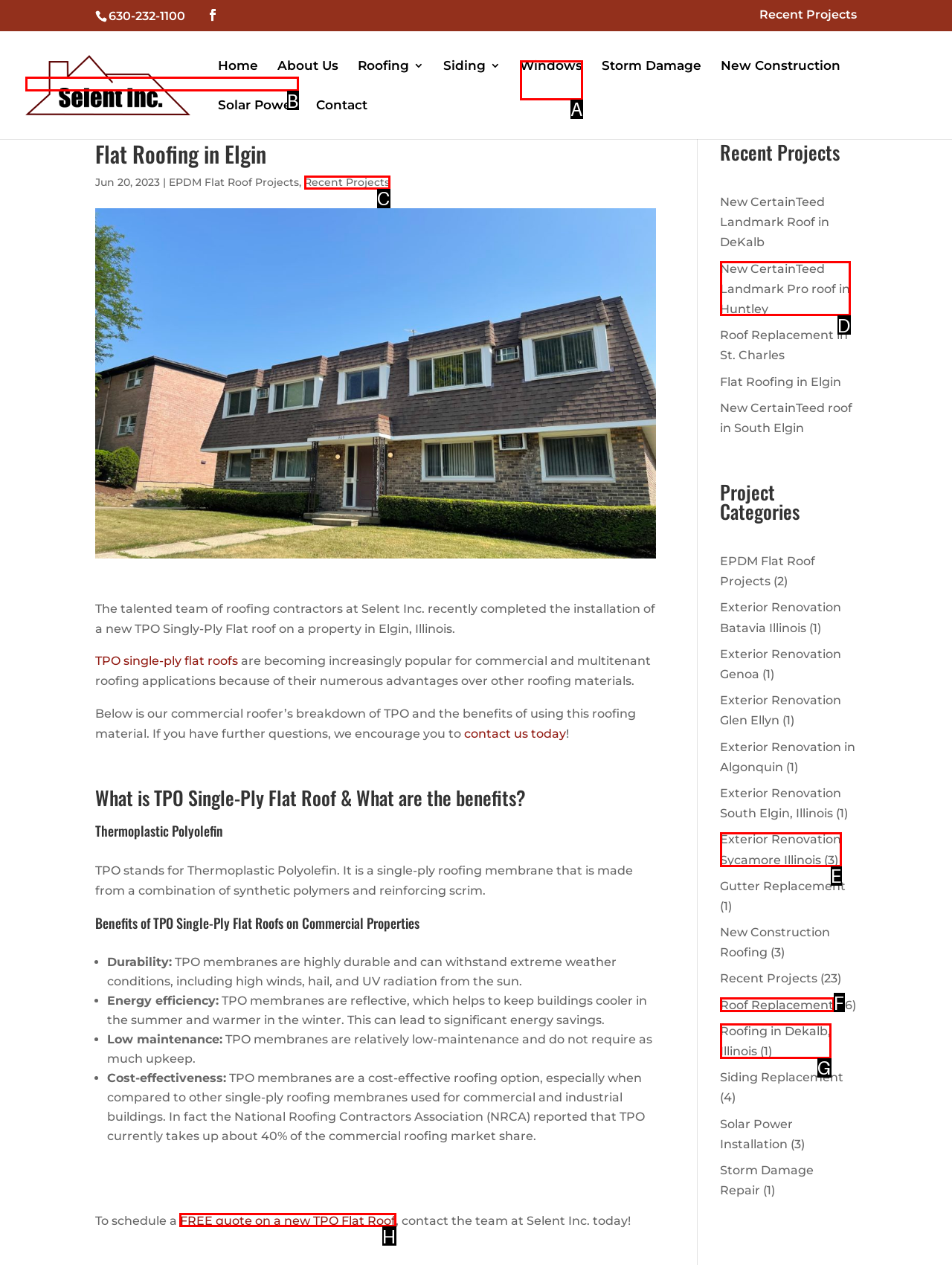Select the proper HTML element to perform the given task: Get a free quote on a new TPO flat roof Answer with the corresponding letter from the provided choices.

H